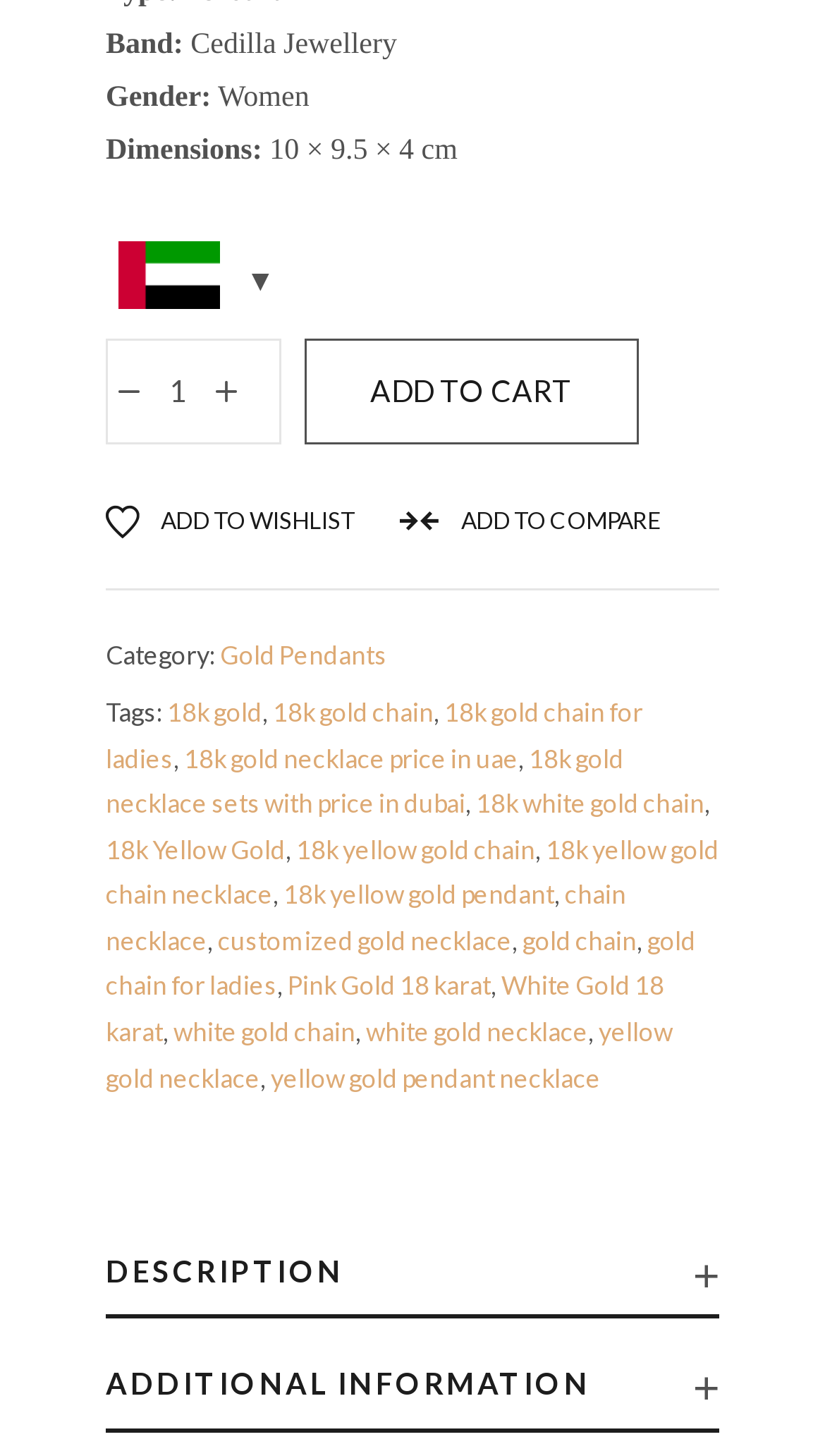Can you find the bounding box coordinates of the area I should click to execute the following instruction: "Click on the 'Menu' button"?

None